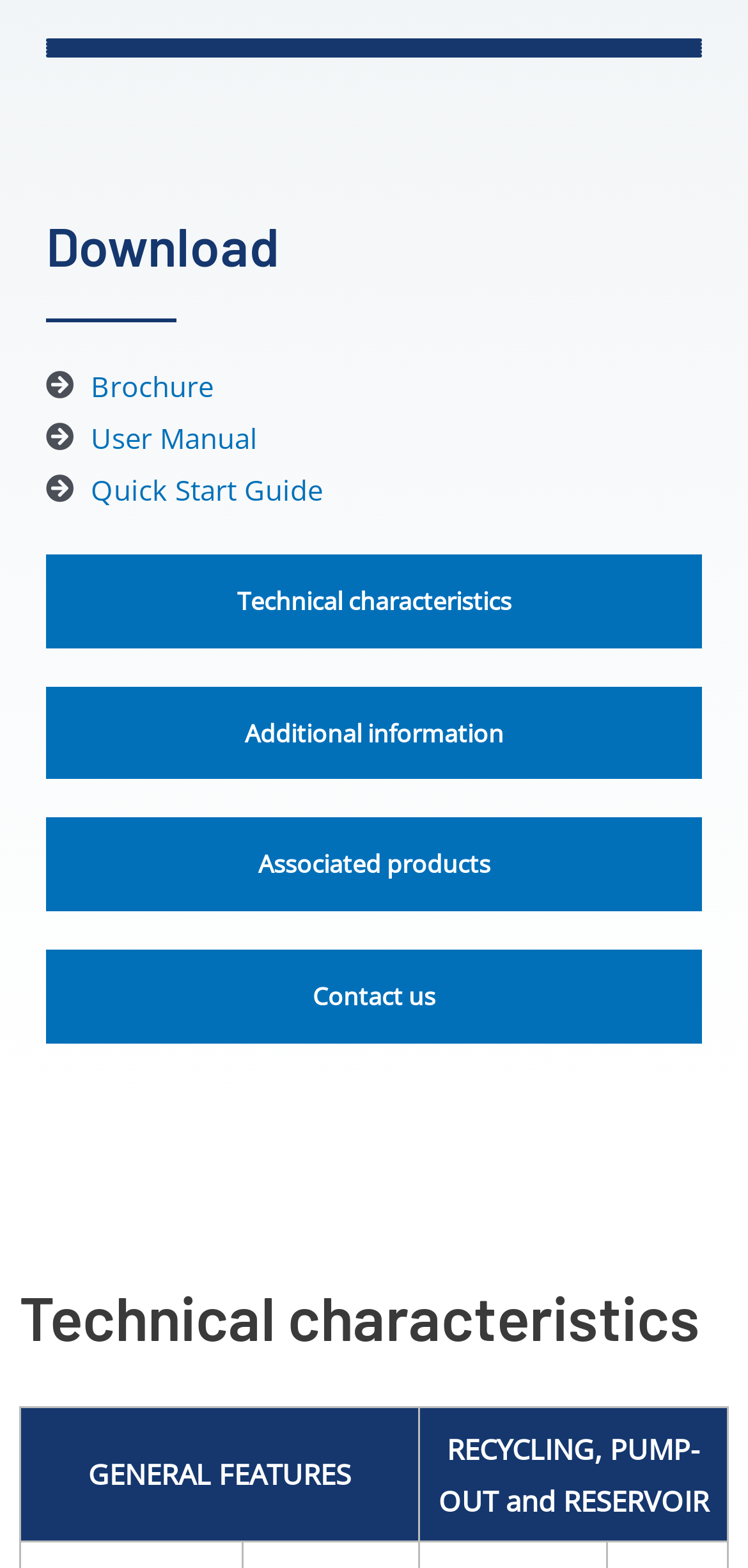Using the webpage screenshot, find the UI element described by Brochure. Provide the bounding box coordinates in the format (top-left x, top-left y, bottom-right x, bottom-right y), ensuring all values are floating point numbers between 0 and 1.

[0.121, 0.229, 0.285, 0.263]